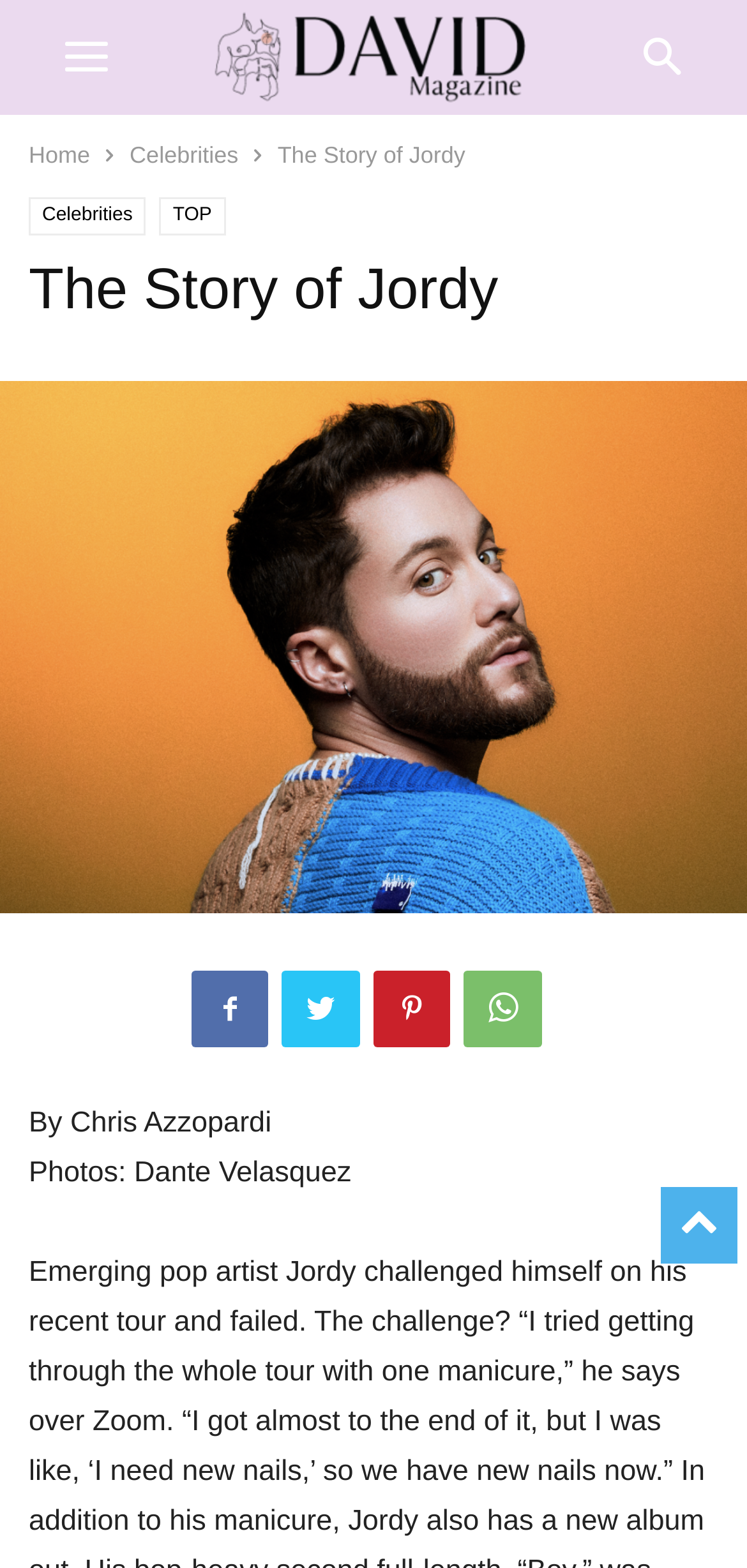Determine the bounding box coordinates for the clickable element required to fulfill the instruction: "search". Provide the coordinates as four float numbers between 0 and 1, i.e., [left, top, right, bottom].

[0.81, 0.0, 0.969, 0.073]